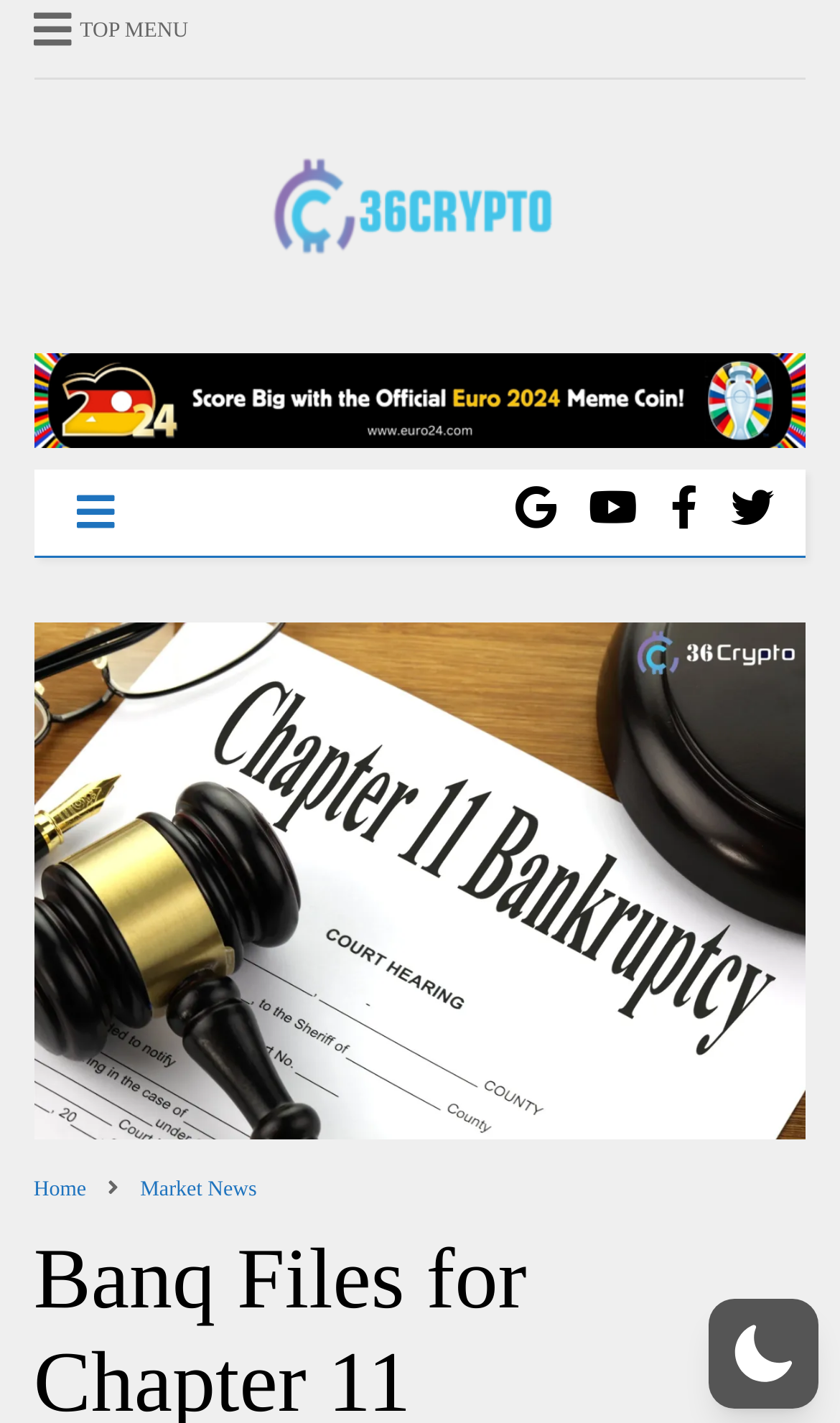What is the topic of the main image?
Provide a concise answer using a single word or phrase based on the image.

Bankruptcy